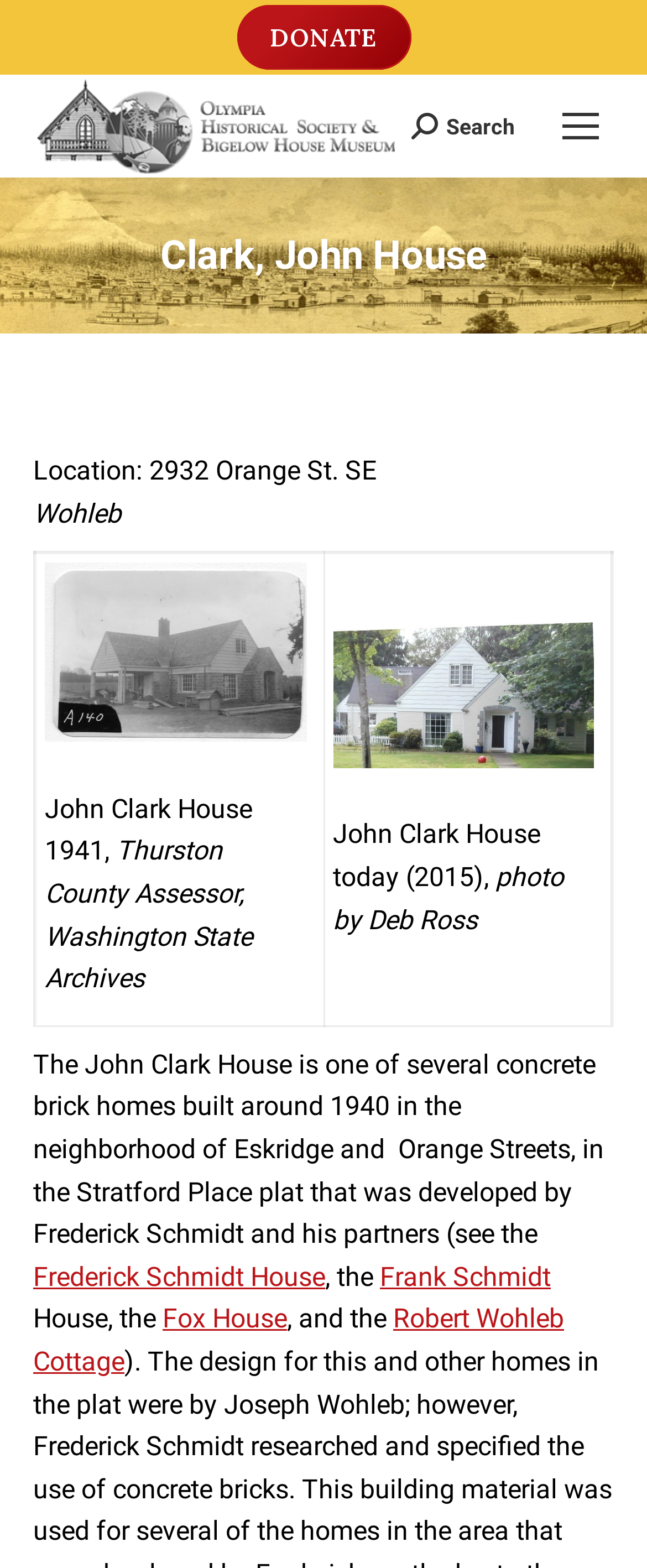What is the name of the plat where the John Clark House is located?
Make sure to answer the question with a detailed and comprehensive explanation.

I found the name of the plat by looking at the static text element that says 'in the neighborhood of Eskridge and Orange Streets, in the Stratford Place plat that was developed by Frederick Schmidt and his partners' which is a child element of the heading 'Clark, John House'.